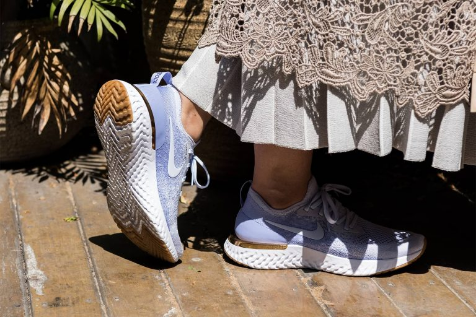Answer this question in one word or a short phrase: What type of floor is in the background?

Wooden